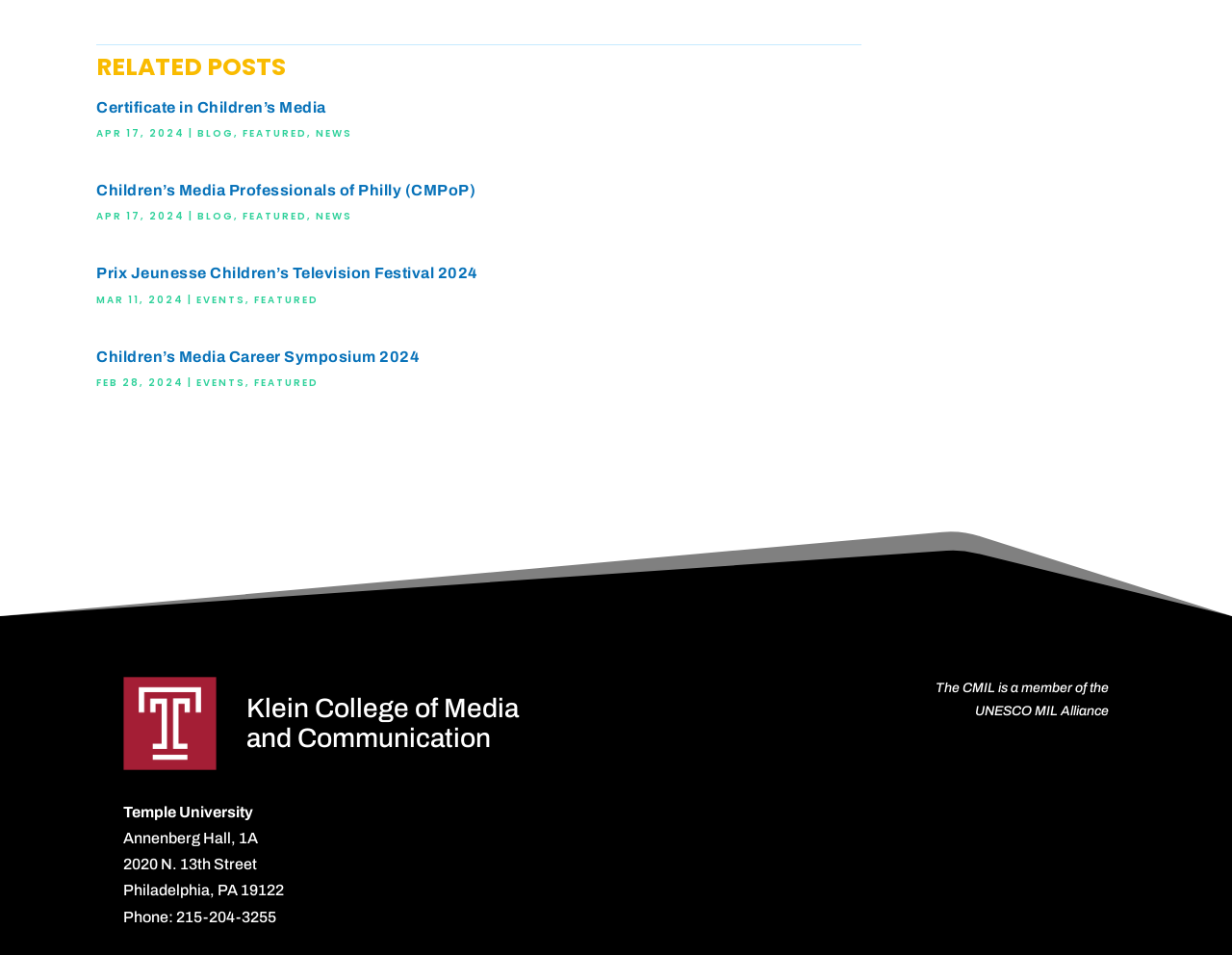Using the description: "CONTACT", determine the UI element's bounding box coordinates. Ensure the coordinates are in the format of four float numbers between 0 and 1, i.e., [left, top, right, bottom].

None